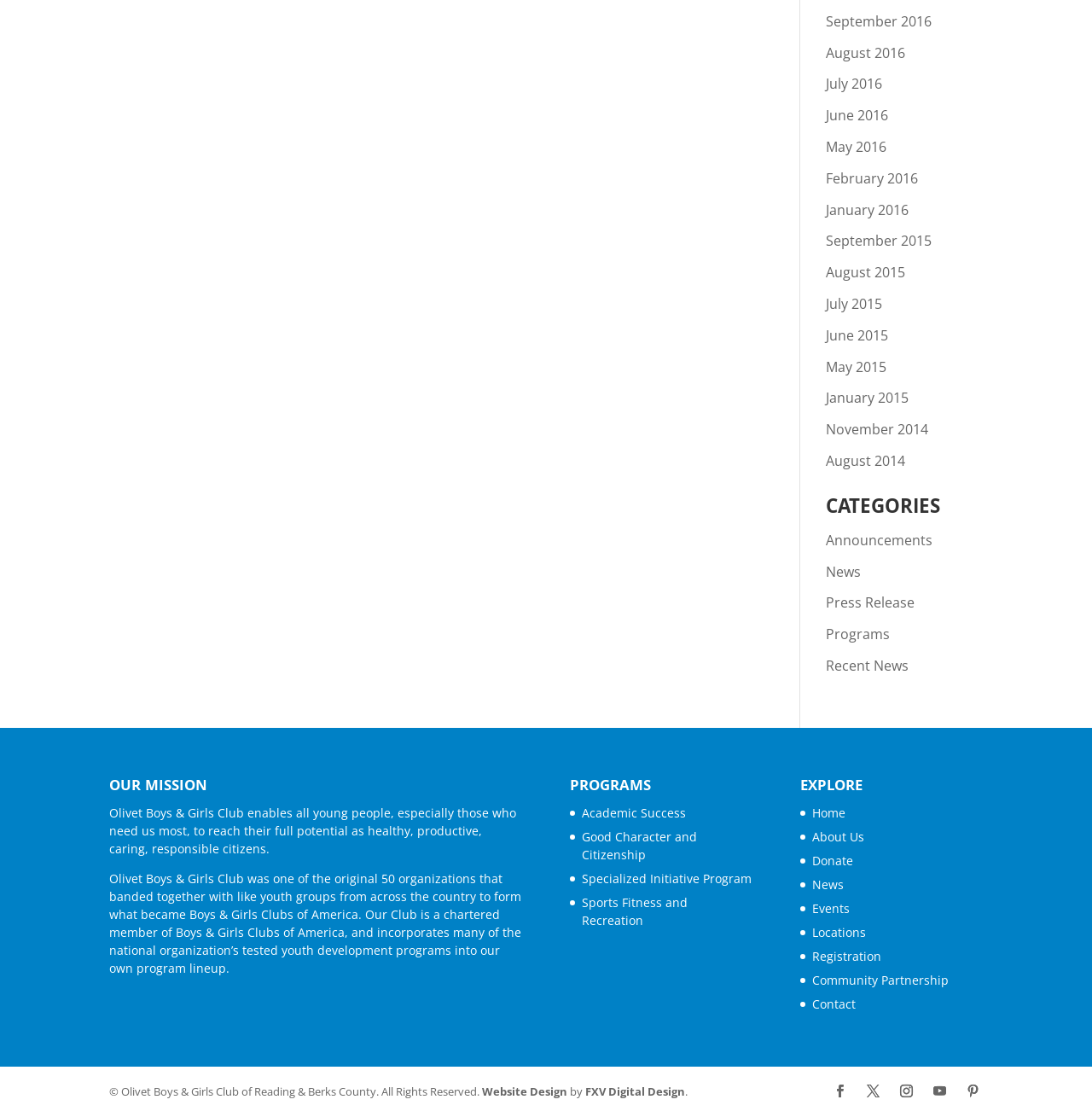What programs does Olivet Boys & Girls Club offer?
Look at the image and respond with a single word or a short phrase.

Academic Success, Good Character, etc.